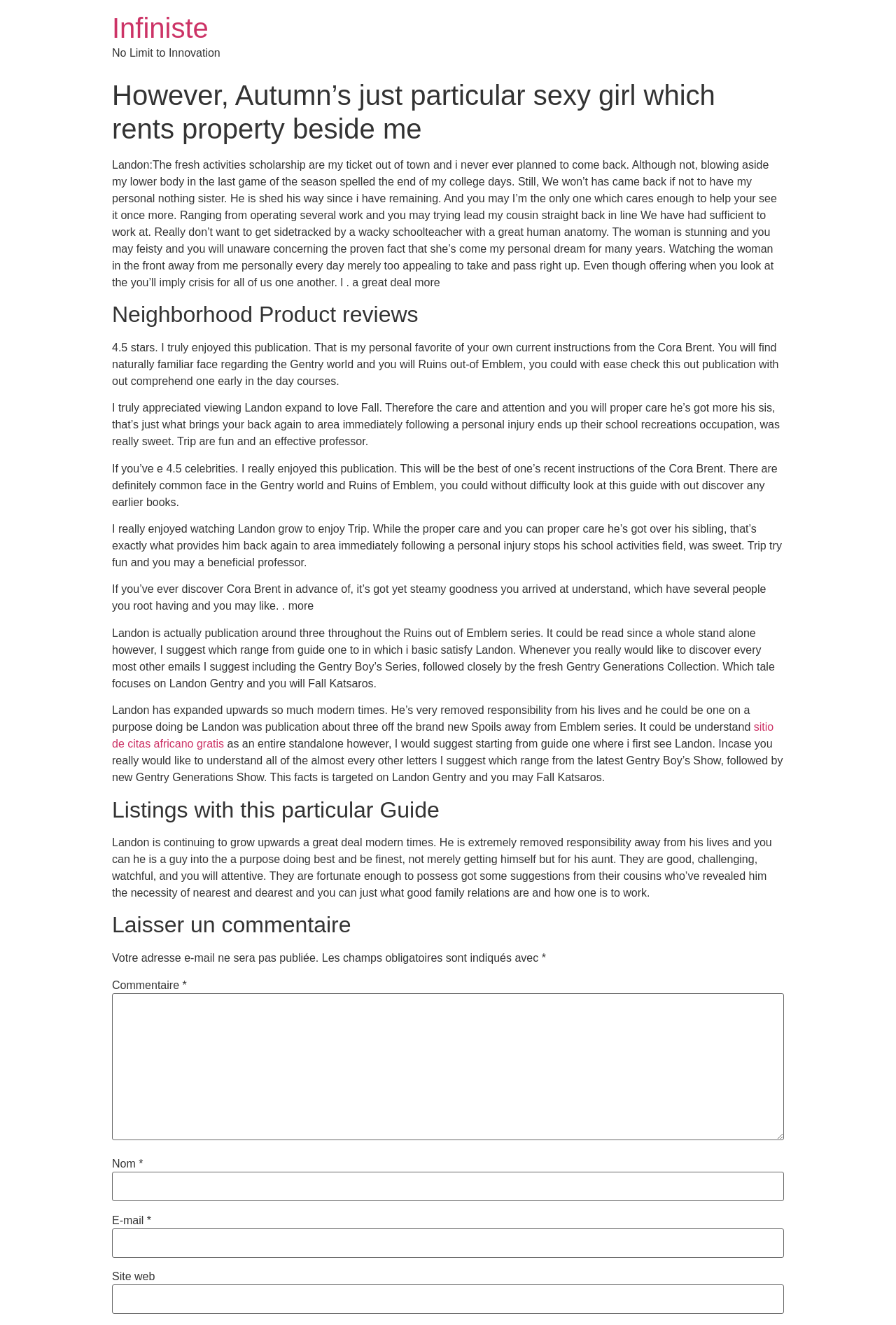Based on the element description Infiniste, identify the bounding box of the UI element in the given webpage screenshot. The coordinates should be in the format (top-left x, top-left y, bottom-right x, bottom-right y) and must be between 0 and 1.

[0.125, 0.01, 0.233, 0.033]